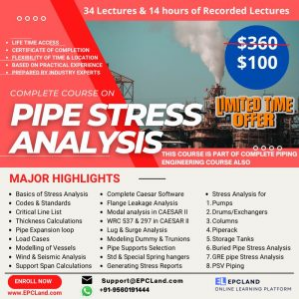Generate an in-depth description of the visual content.

The image promotes a comprehensive "Pipe Stress Analysis Course," offering 34 lectures and 14 hours of recorded material. It highlights key features of the course, such as lifetime access, a certificate of completion, and practical experiences drawn from industry experts. The striking offer includes a limited-time price reduction from $360 to $100. Key topics covered in the course include basics of stress analysis, support span calculations, and the use of software tools like CAESAR II. This course is also part of a larger Piping Engineering program, emphasizing its relevance and depth for potential participants.